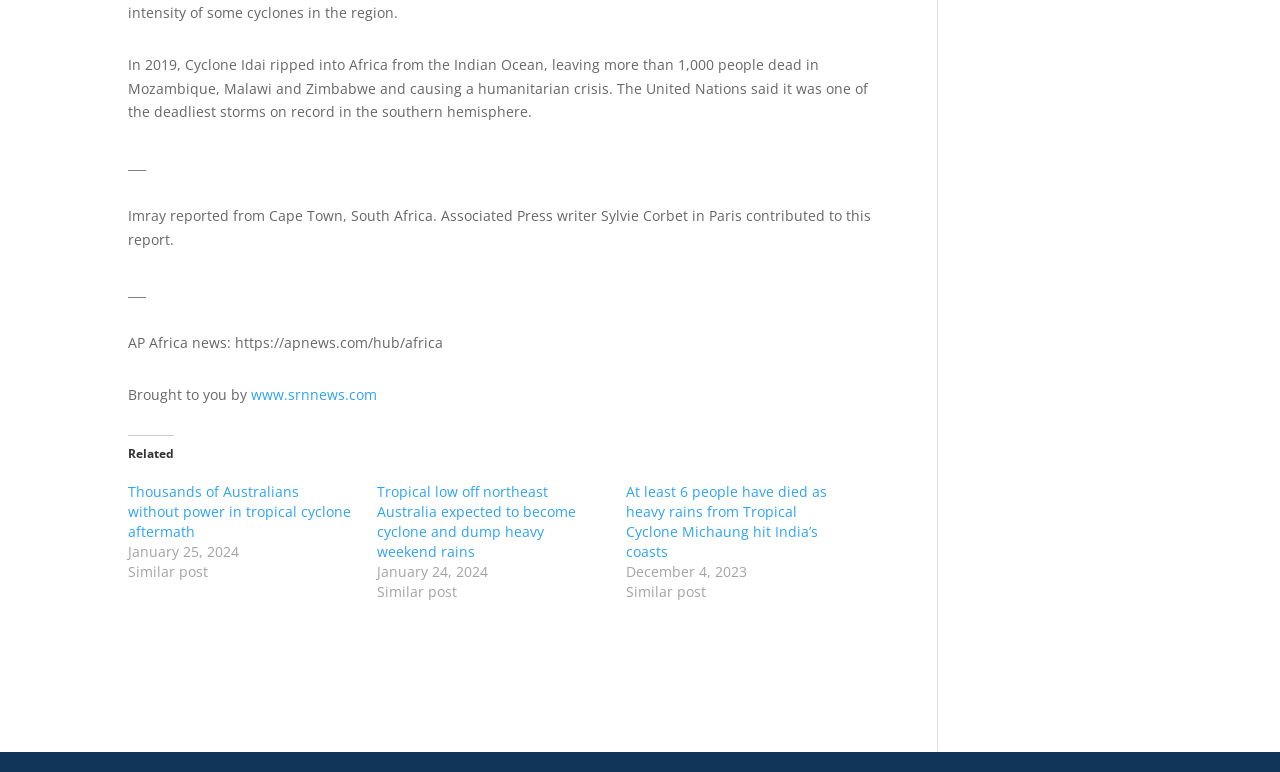Locate the bounding box of the UI element described in the following text: "www.srnnews.com".

[0.196, 0.499, 0.295, 0.523]